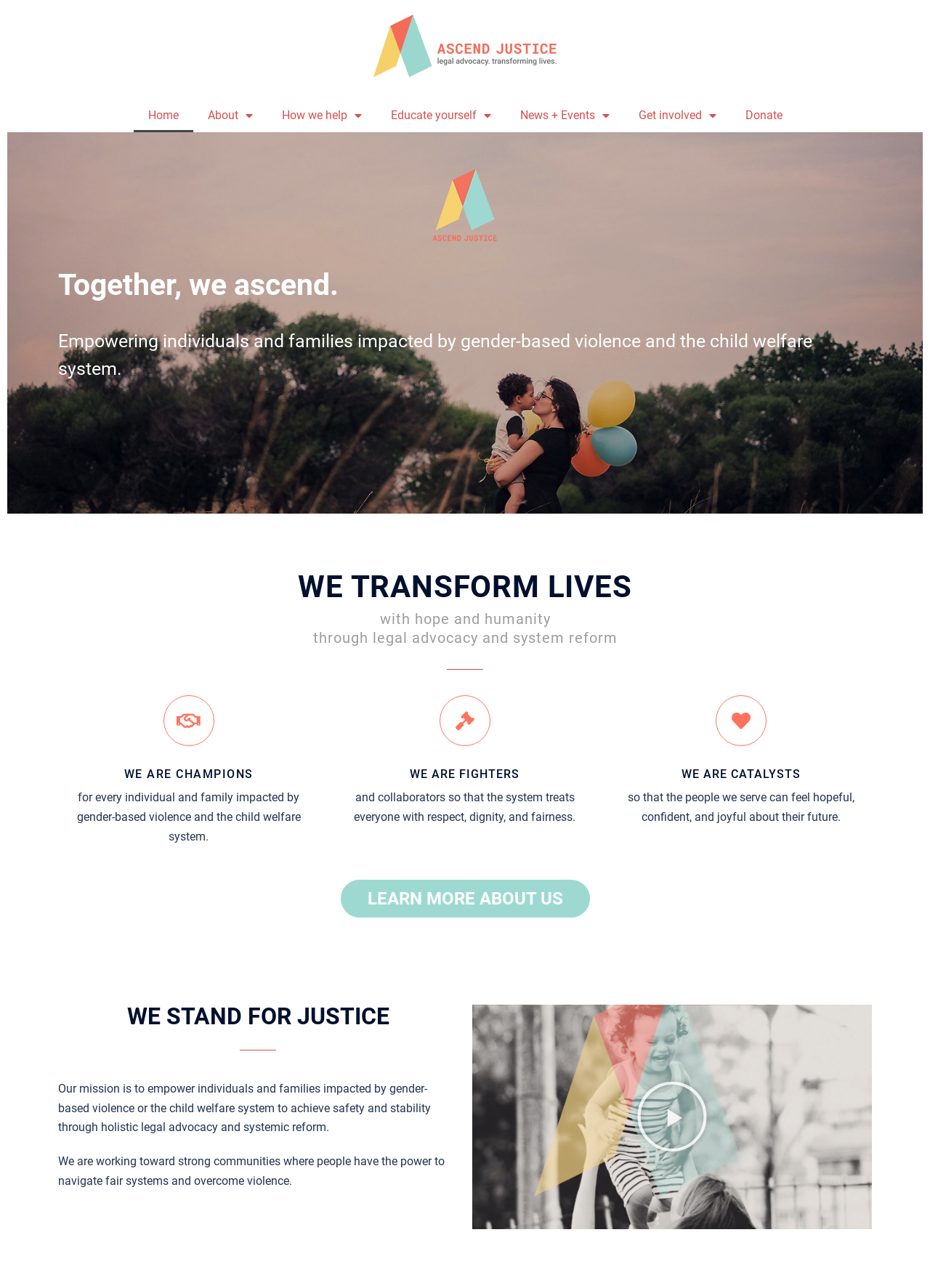Please locate the bounding box coordinates for the element that should be clicked to achieve the following instruction: "Click the previous arrow button". Ensure the coordinates are given as four float numbers between 0 and 1, i.e., [left, top, right, bottom].

[0.02, 0.242, 0.045, 0.26]